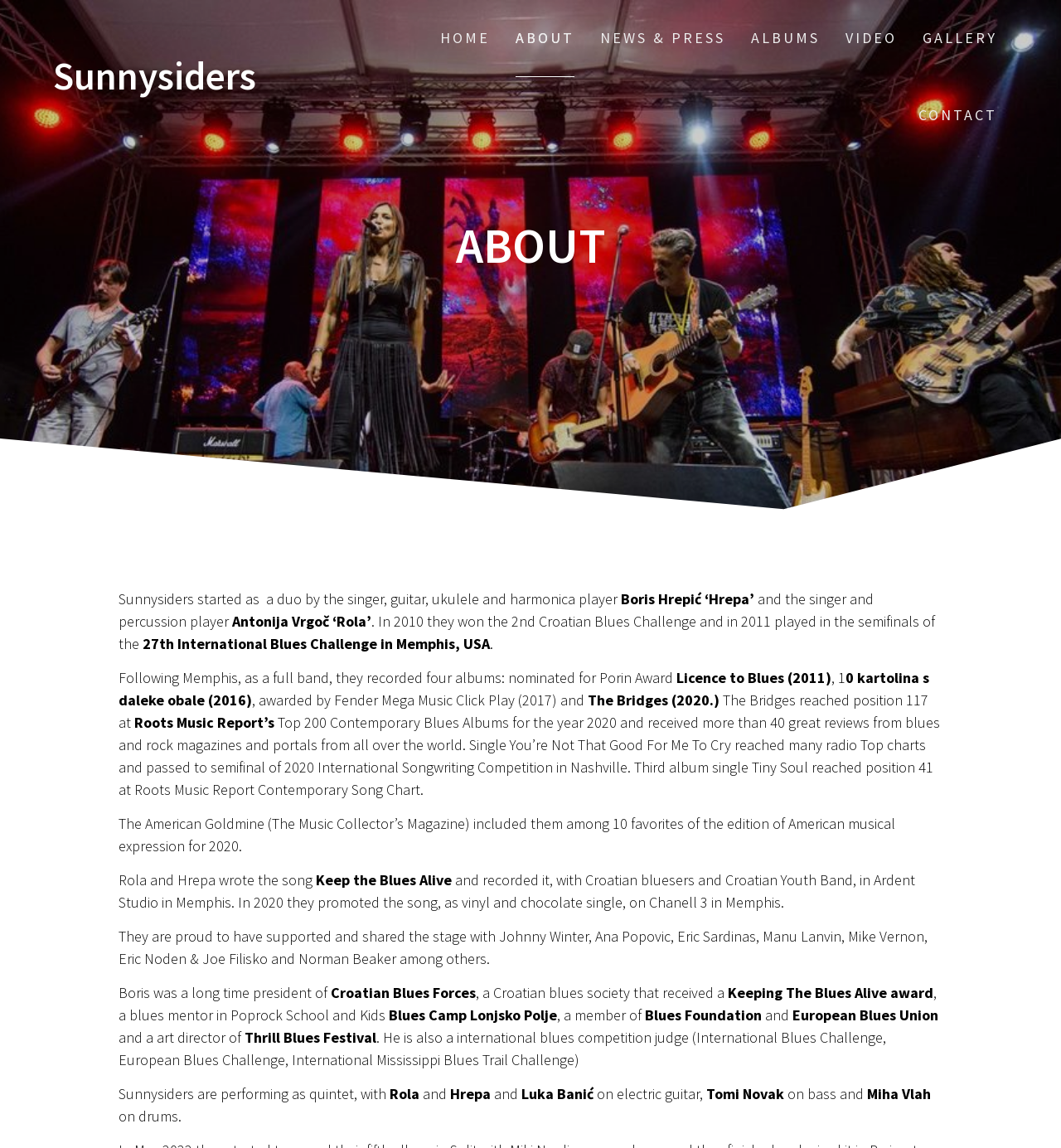What is the name of the festival where the band promoted their song? Examine the screenshot and reply using just one word or a brief phrase.

Channel 3 in Memphis